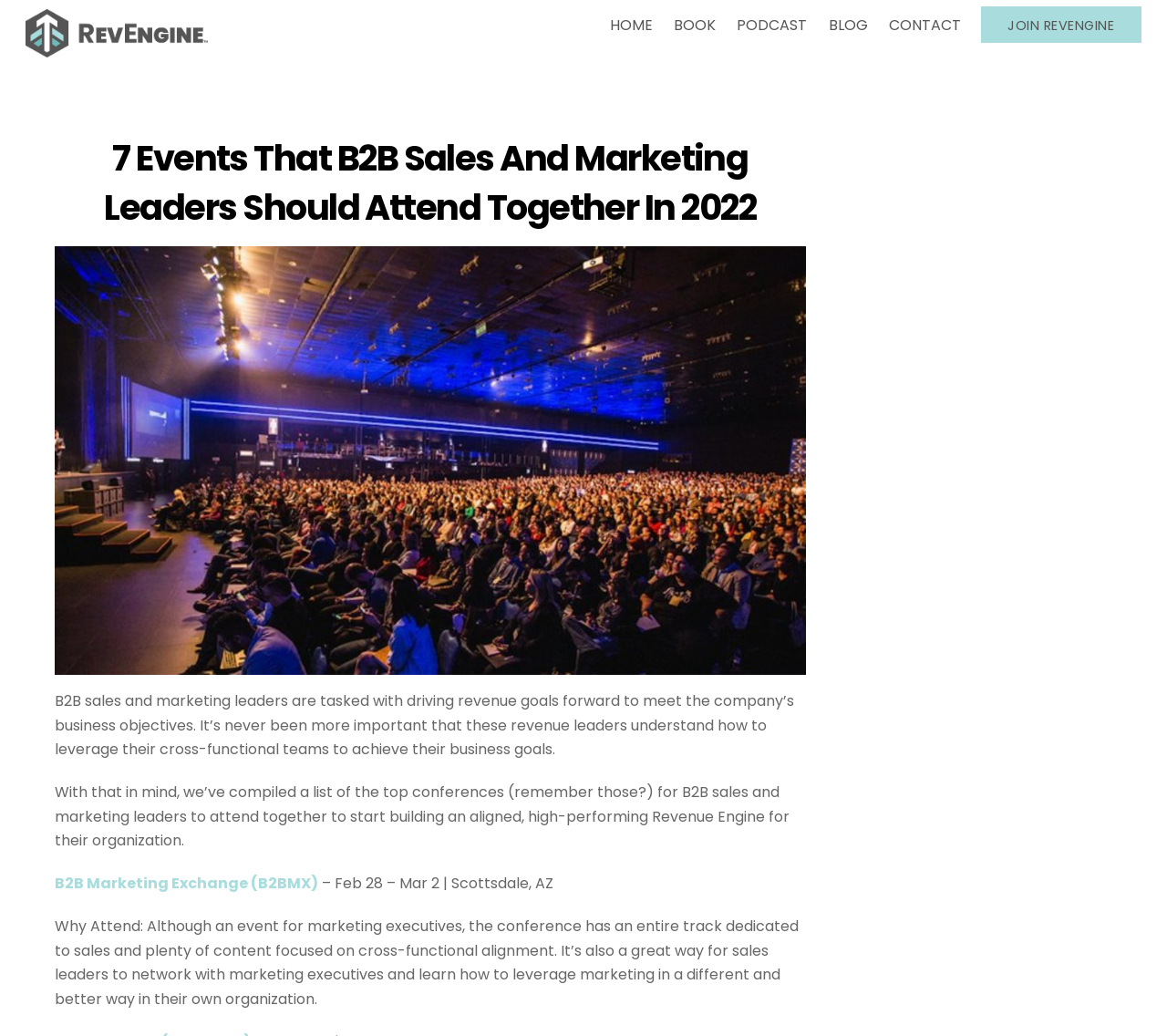Describe the entire webpage, focusing on both content and design.

The webpage appears to be an article or blog post discussing 7 events that B2B sales and marketing leaders should attend together in 2022. At the top left, there is a logo image and a link to "RevEngine™". 

On the top right, there is a navigation menu with links to "HOME", "BOOK", "PODCAST", "BLOG", "CONTACT", and "JOIN REVENGINE". 

Below the navigation menu, there is a main heading that reads "7 Events That B2B Sales And Marketing Leaders Should Attend Together In 2022". 

Underneath the main heading, there is a figure or image, and a link to "7 events" with an image. 

The main content of the webpage starts with a paragraph of text that explains the importance of B2B sales and marketing leaders understanding how to leverage their cross-functional teams to achieve their business goals. 

The next paragraph introduces the list of top conferences for B2B sales and marketing leaders to attend together. 

The first event listed is the "B2B Marketing Exchange (B2BMX)" with details on the date and location, followed by a description of why attendees should consider this event.